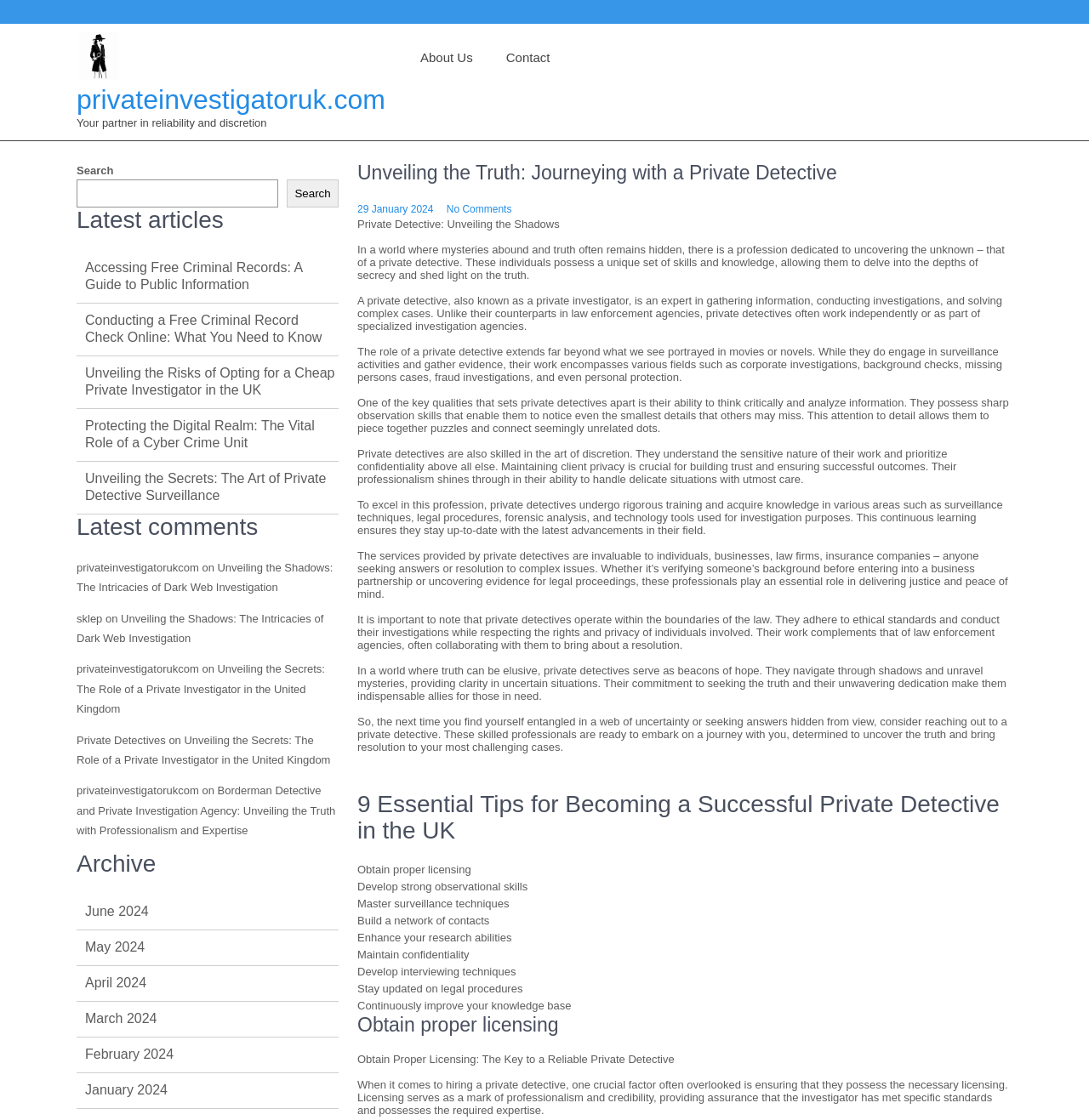Using the provided description: "Continuously improve your knowledge base", find the bounding box coordinates of the corresponding UI element. The output should be four float numbers between 0 and 1, in the format [left, top, right, bottom].

[0.328, 0.892, 0.525, 0.904]